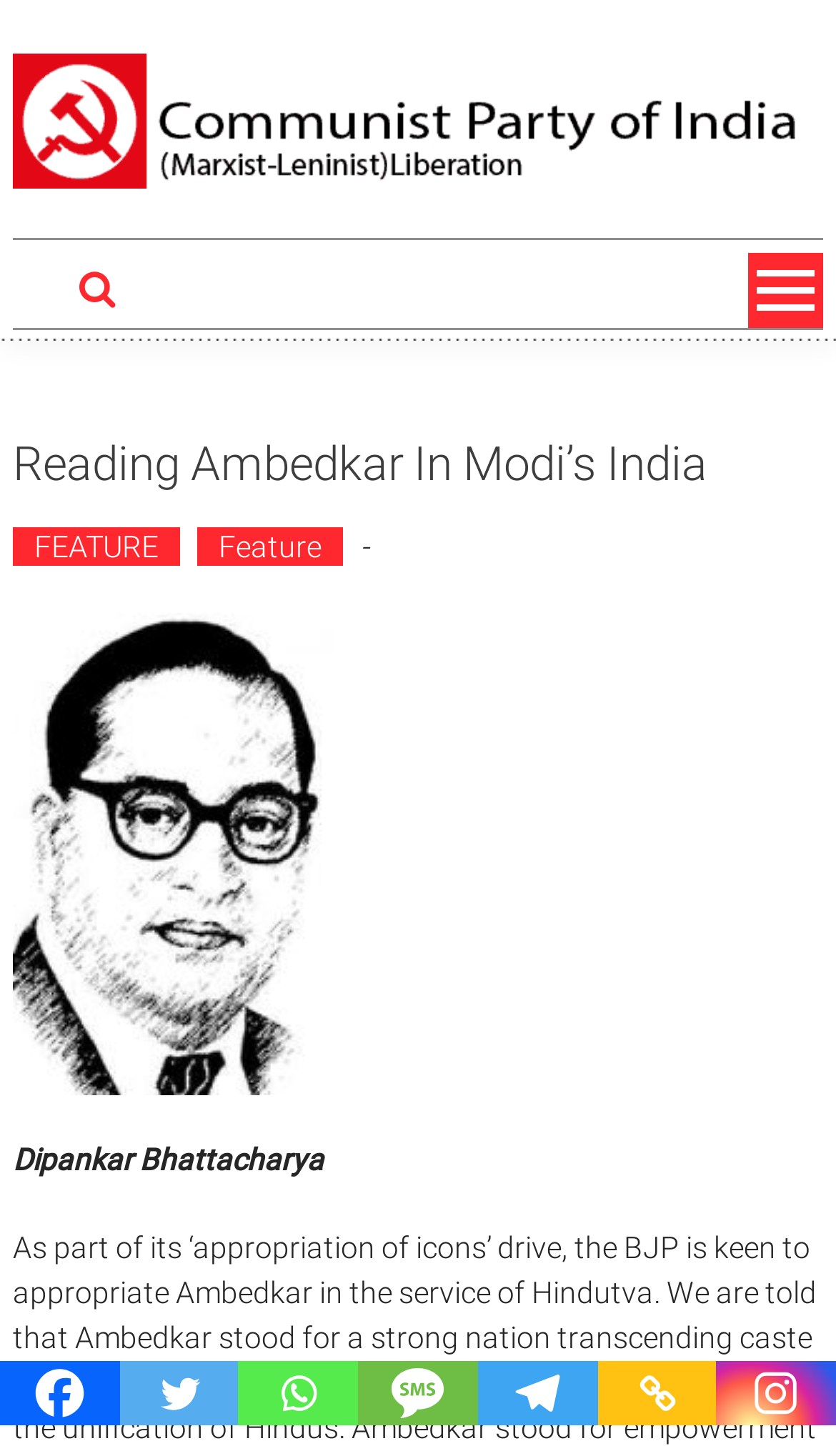Identify and extract the main heading of the webpage.

Reading Ambedkar In Modi’s India